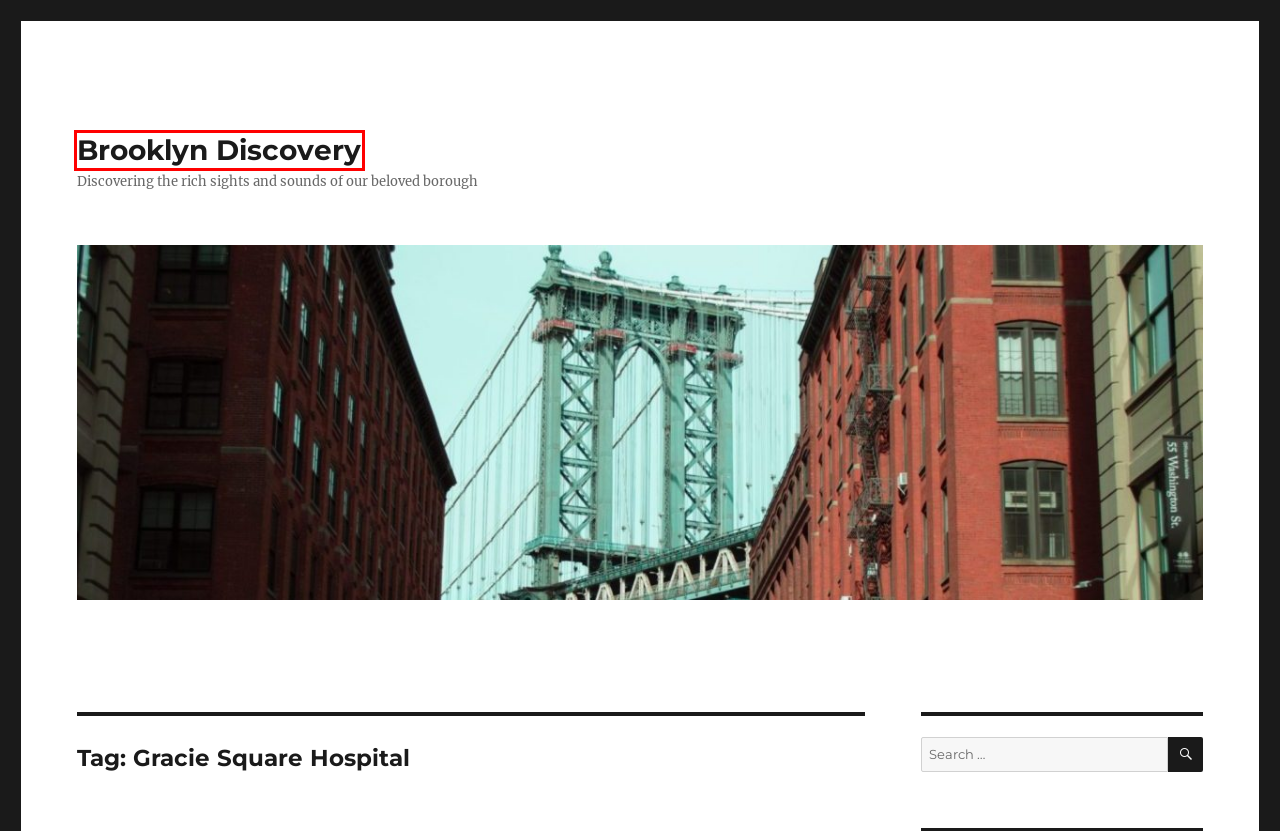Examine the screenshot of a webpage with a red bounding box around a UI element. Select the most accurate webpage description that corresponds to the new page after clicking the highlighted element. Here are the choices:
A. BAM – Brooklyn Discovery
B. October 2018 – Brooklyn Discovery
C. opera – Brooklyn Discovery
D. arthur miller – Brooklyn Discovery
E. November 2018 – Brooklyn Discovery
F. park slope – Brooklyn Discovery
G. sarasota opera – Brooklyn Discovery
H. Brooklyn Discovery – Discovering the rich sights and sounds of our beloved borough

H